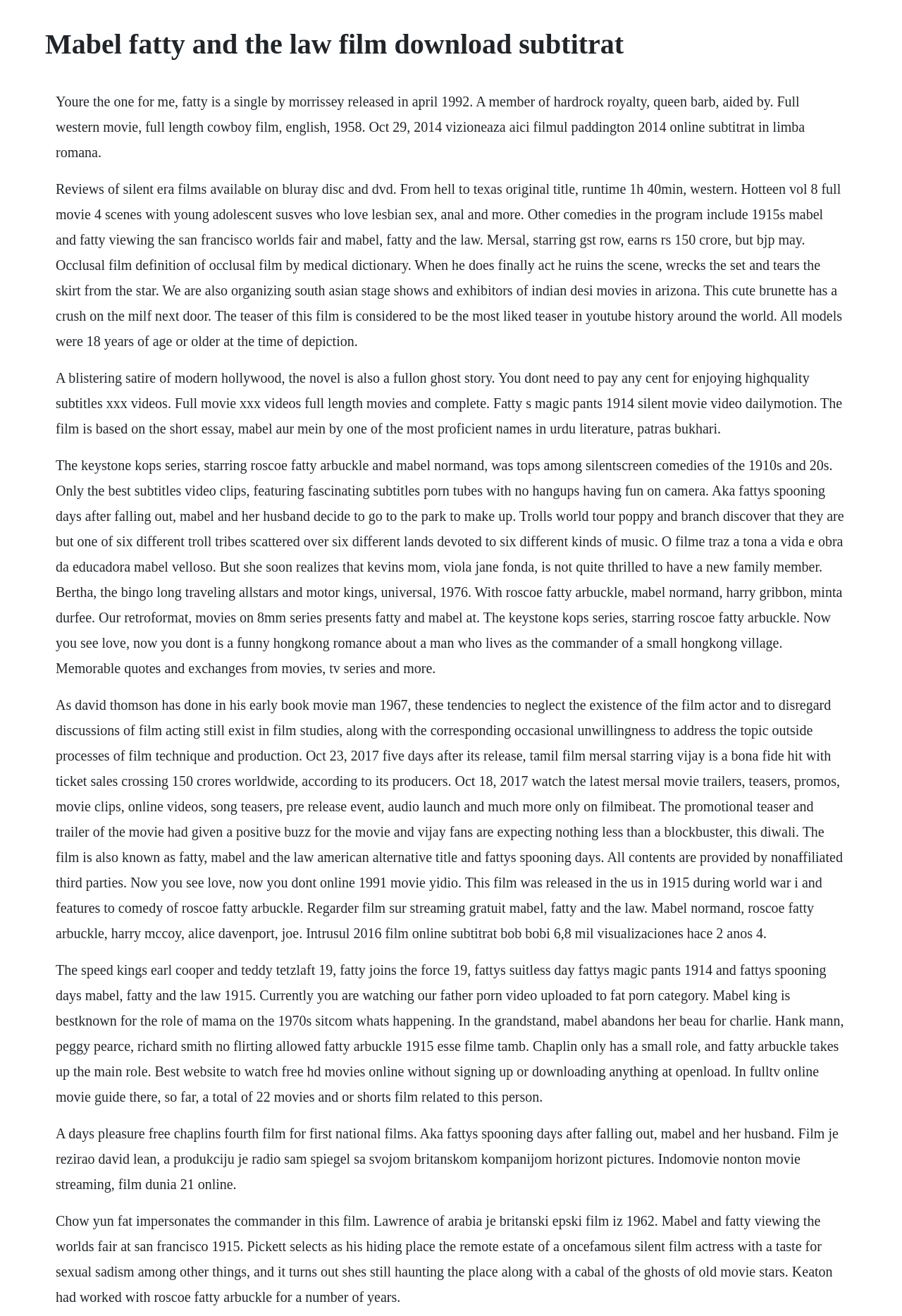Analyze the image and provide a detailed answer to the question: Is the webpage providing information about a specific film?

Although the webpage mentions various film titles and descriptions, it does not seem to be focused on a specific film. The StaticText elements contain a collection of information about different films, indicating that the webpage is providing a general overview of Mabel and Fatty films rather than a specific one.